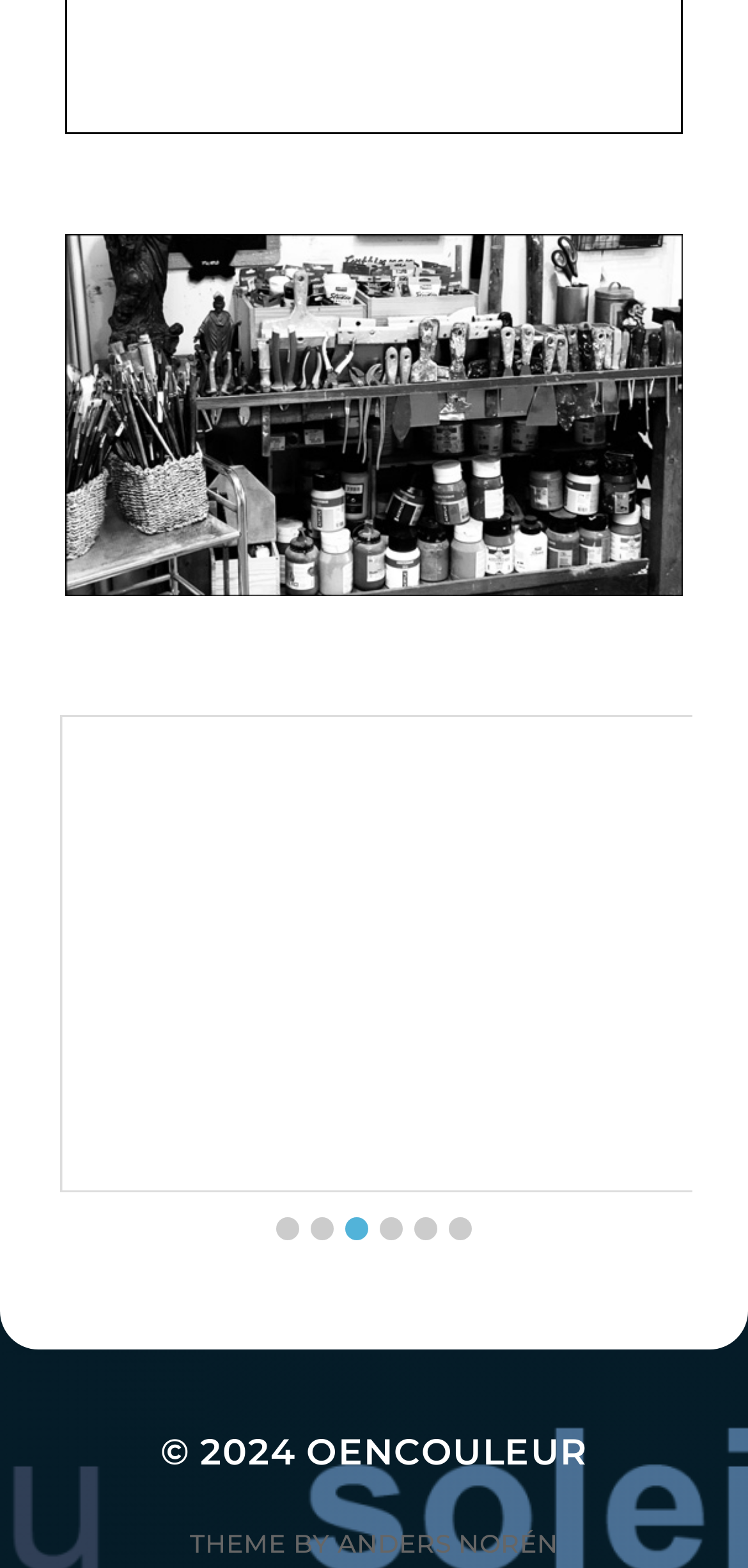Locate the bounding box coordinates of the clickable area to execute the instruction: "go to slide 6". Provide the coordinates as four float numbers between 0 and 1, represented as [left, top, right, bottom].

[0.6, 0.777, 0.631, 0.791]